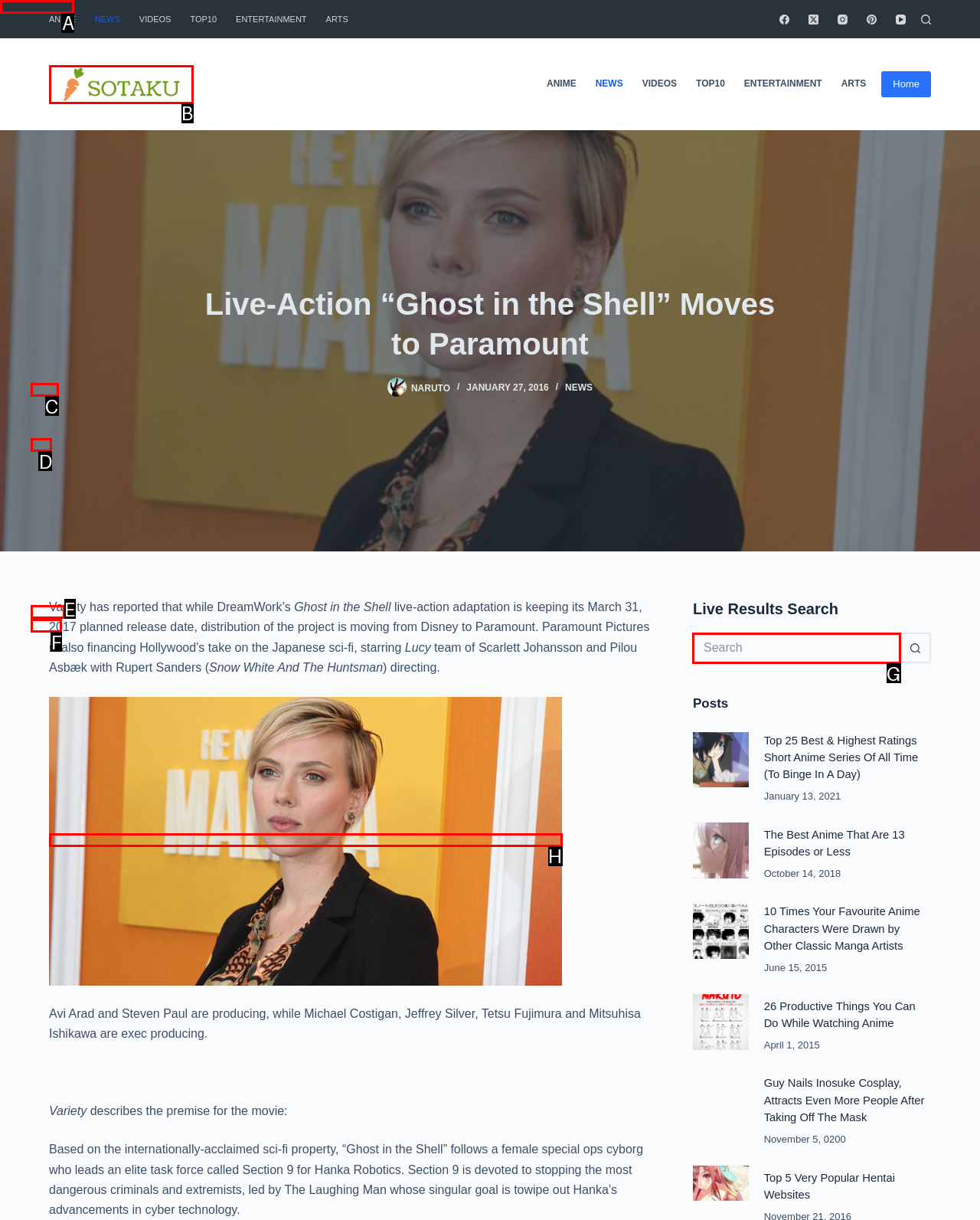Please indicate which HTML element should be clicked to fulfill the following task: Search for something using the search bar. Provide the letter of the selected option.

G